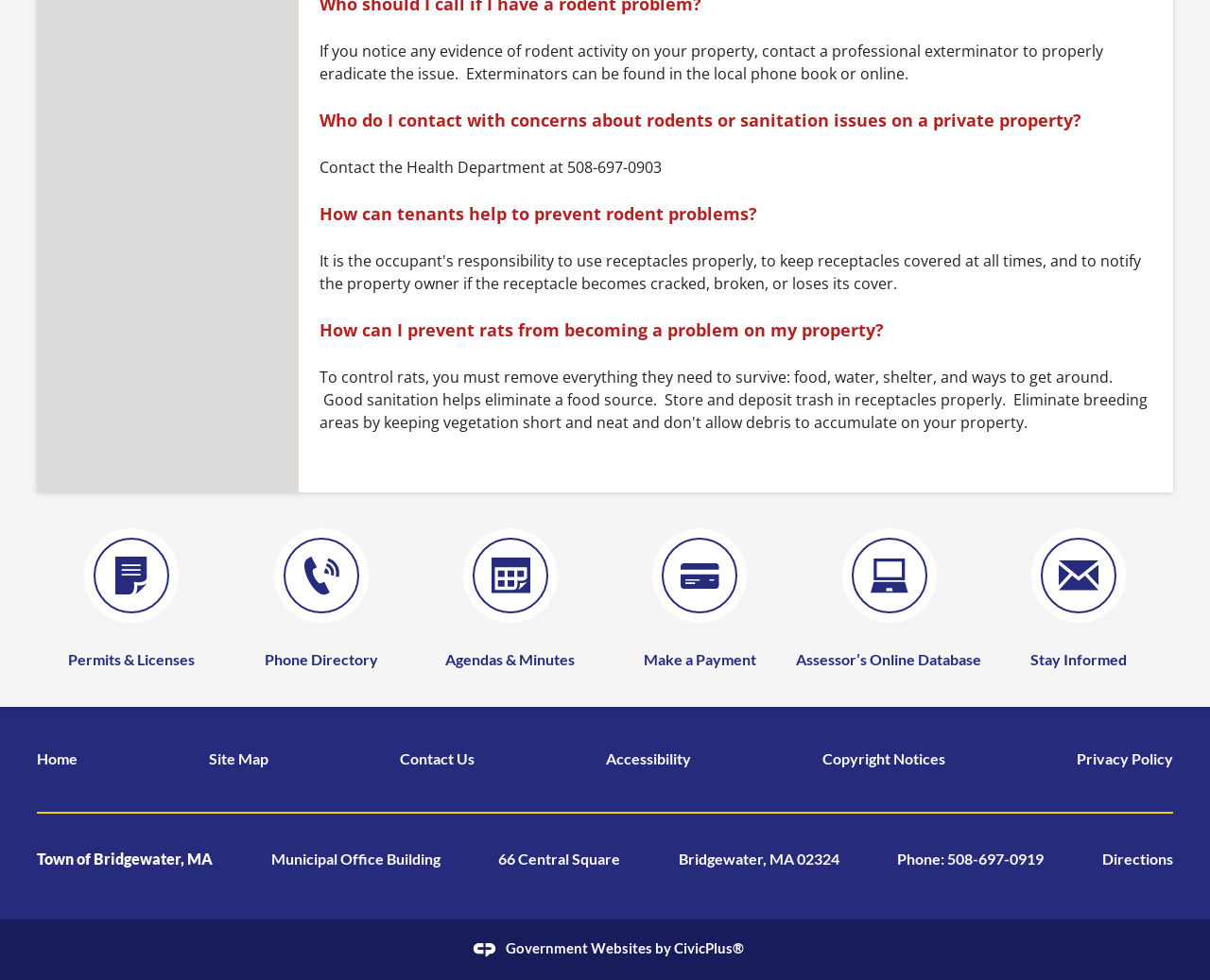With reference to the image, please provide a detailed answer to the following question: What is the name of the website platform used by the Town of Bridgewater?

I found a link element that says 'CivicPlus' and a StaticText element that says 'Government Websites by', which suggests that CivicPlus is the website platform used by the Town of Bridgewater.